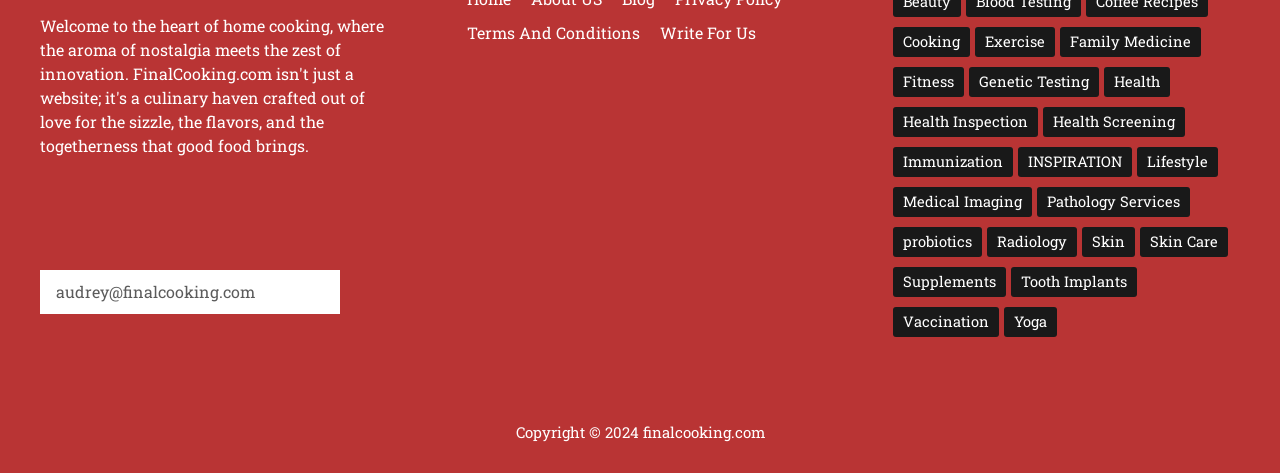Identify the bounding box coordinates necessary to click and complete the given instruction: "Write for us".

[0.515, 0.046, 0.59, 0.09]